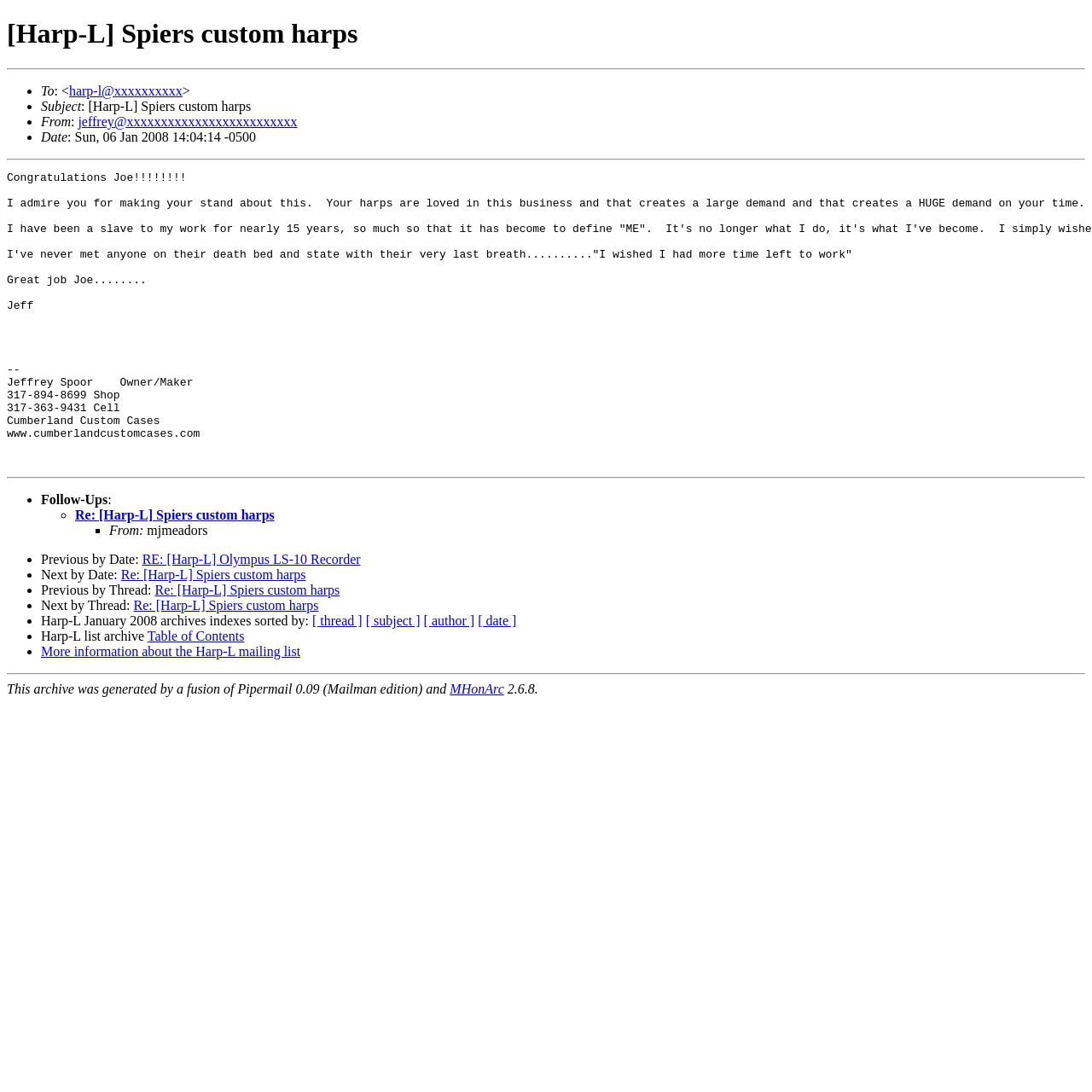Identify the bounding box coordinates for the region of the element that should be clicked to carry out the instruction: "View the next post". The bounding box coordinates should be four float numbers between 0 and 1, i.e., [left, top, right, bottom].

None